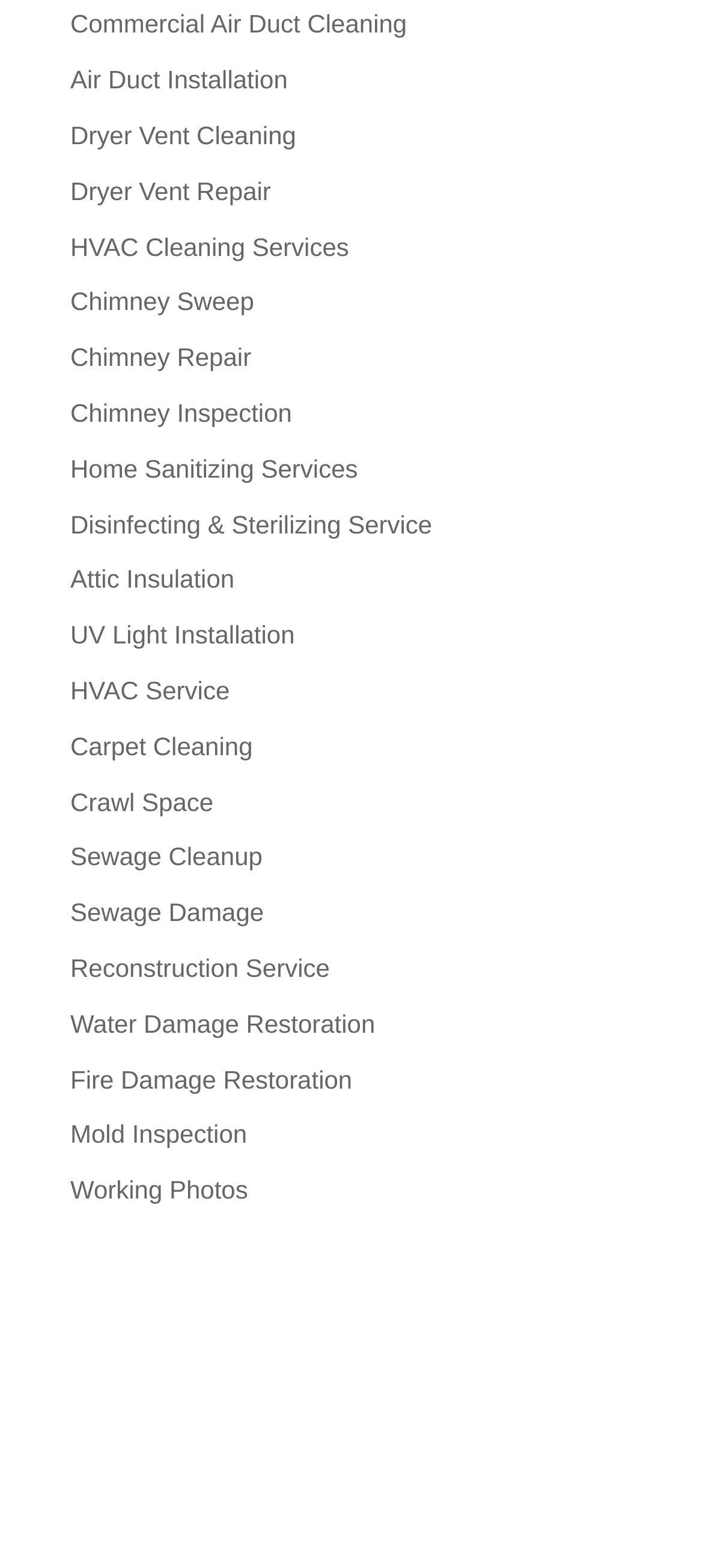What services are offered for air ducts?
Respond to the question with a well-detailed and thorough answer.

Based on the links provided on the webpage, it appears that the website offers two services related to air ducts: commercial air duct cleaning and air duct installation.